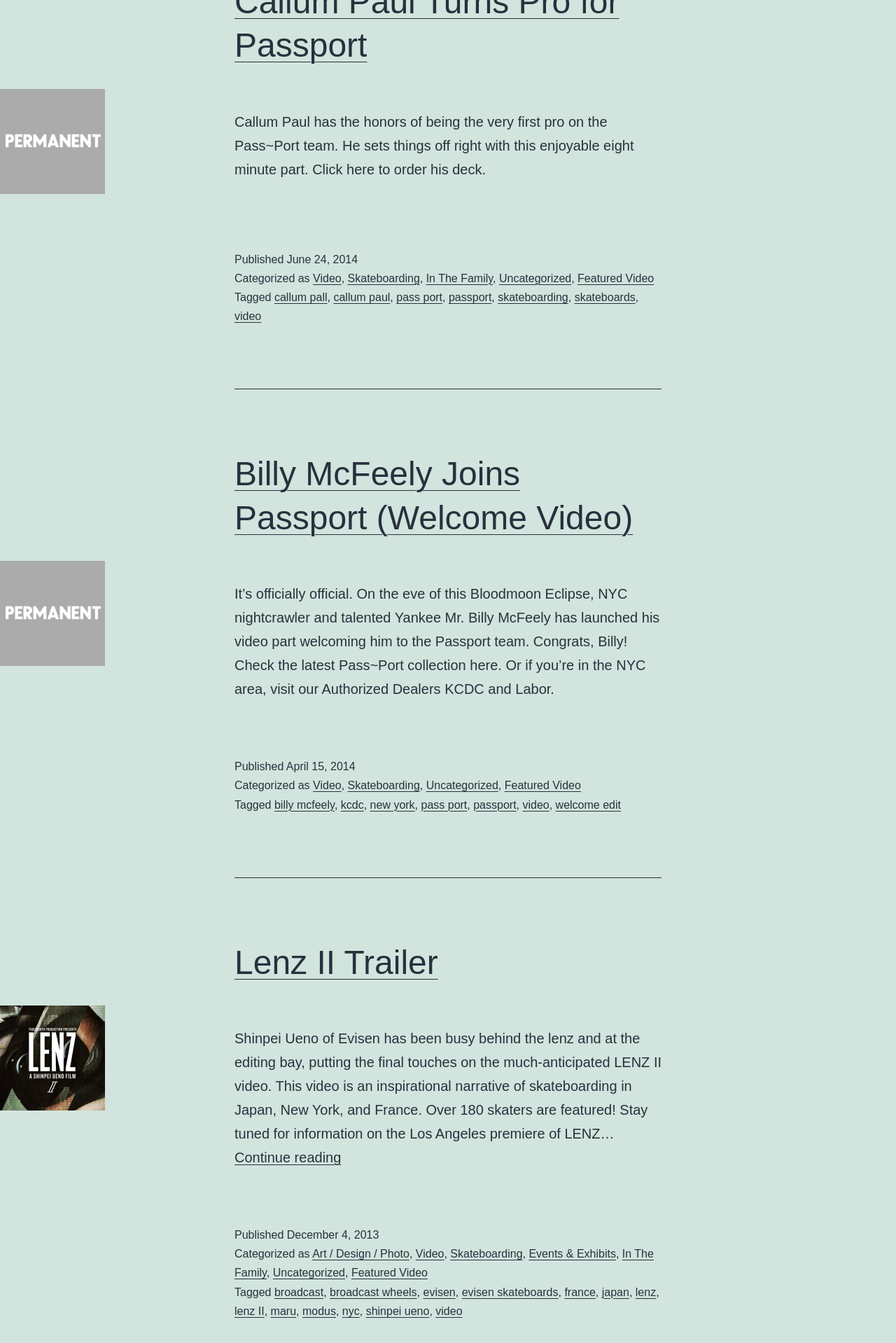How many skaters are featured in the LENZ II video?
Look at the image and answer the question with a single word or phrase.

Over 180